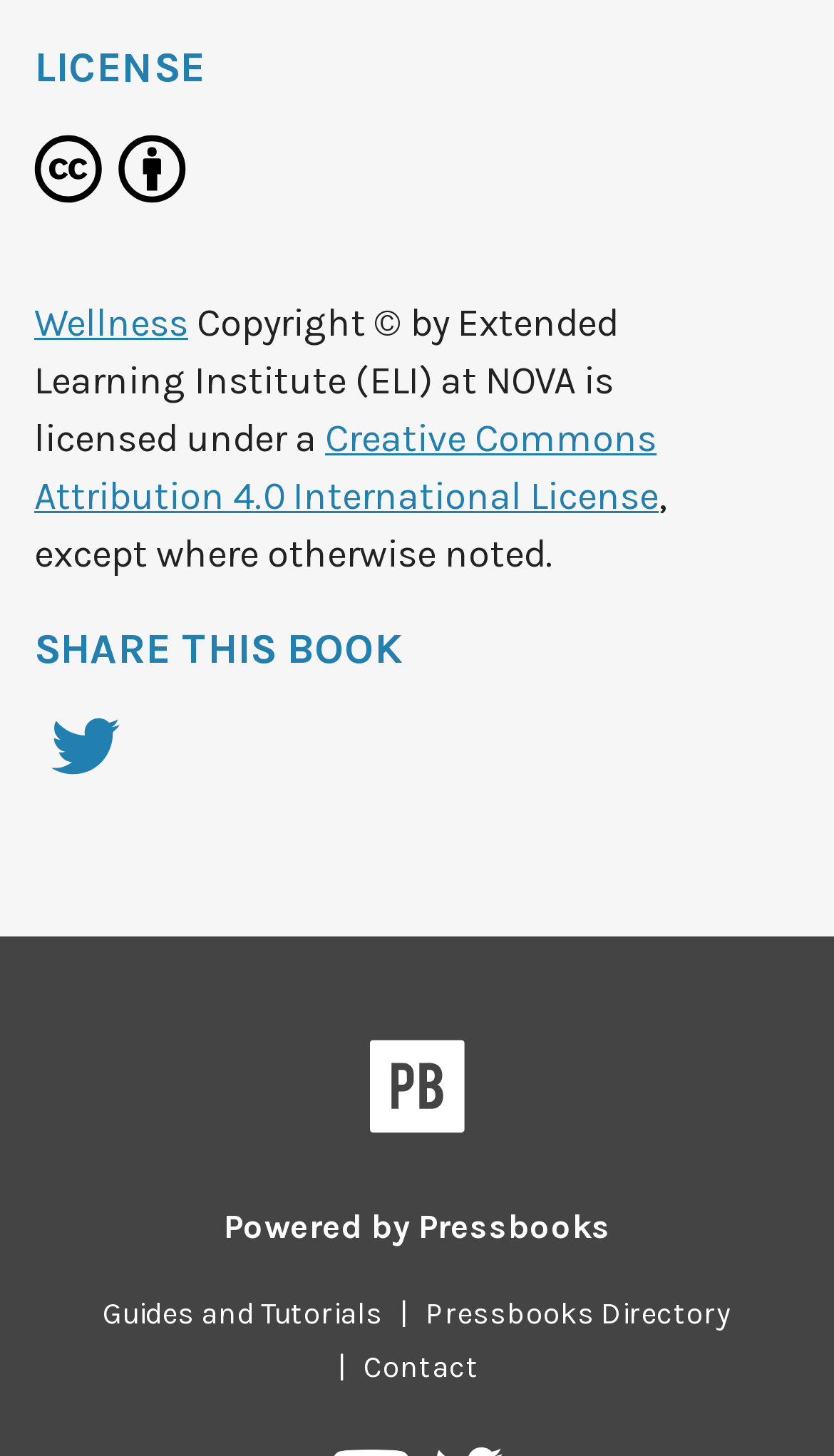Determine the bounding box coordinates for the area that needs to be clicked to fulfill this task: "View license information". The coordinates must be given as four float numbers between 0 and 1, i.e., [left, top, right, bottom].

[0.041, 0.025, 0.877, 0.069]